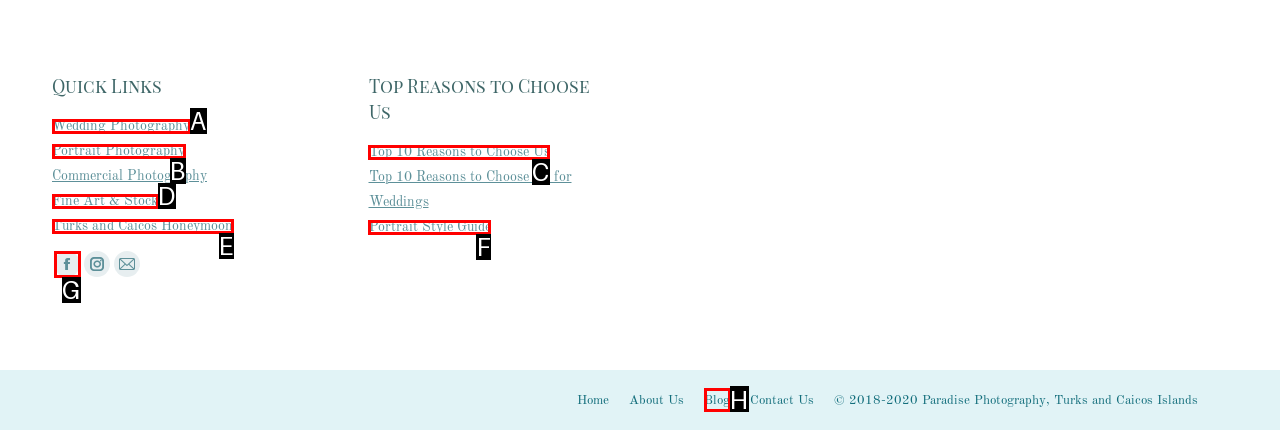Identify the HTML element you need to click to achieve the task: Read Top 10 Reasons to Choose Us. Respond with the corresponding letter of the option.

C